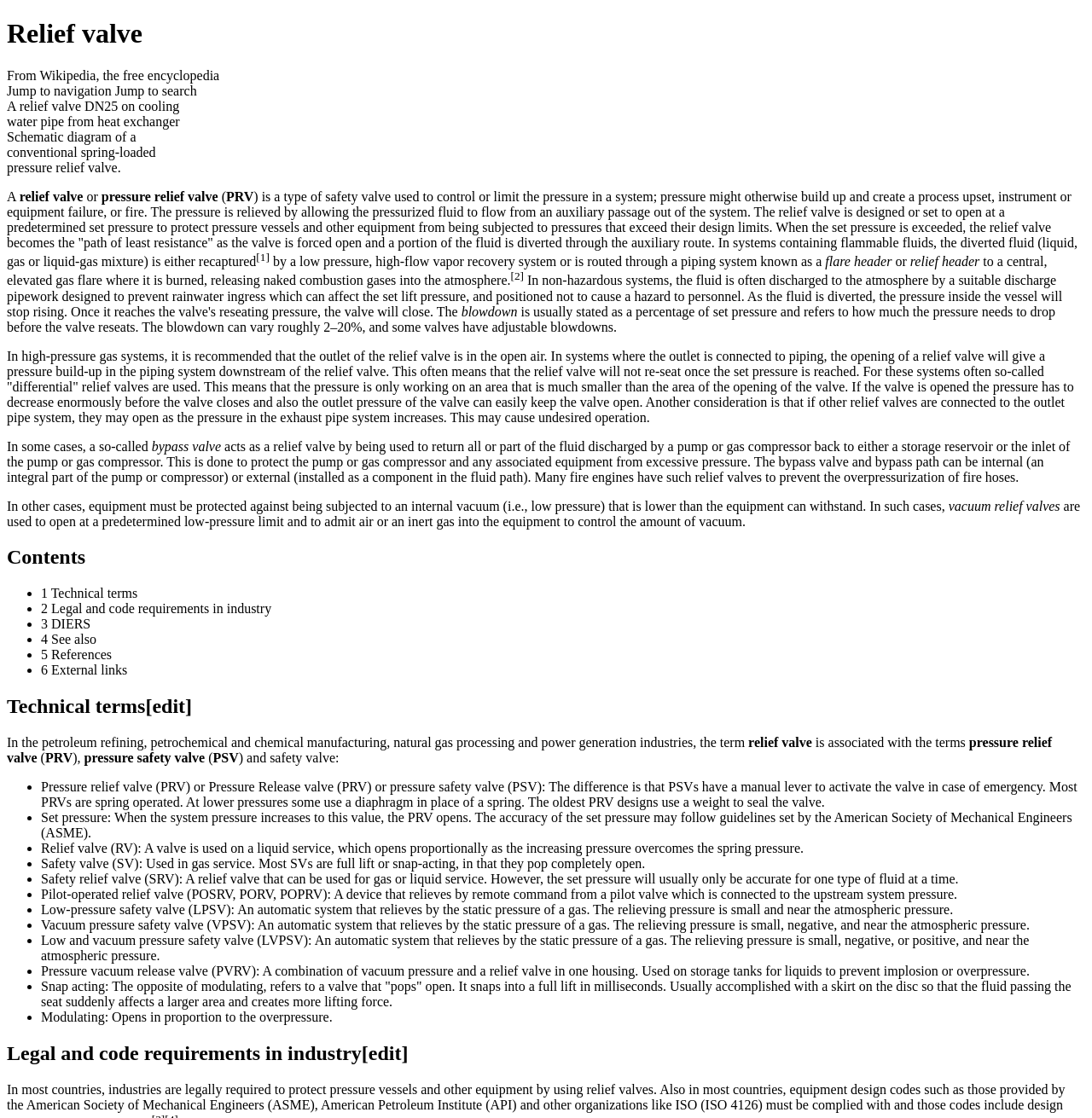Determine the bounding box coordinates of the region that needs to be clicked to achieve the task: "View '6 Best Quince Tree Companion Plants'".

None